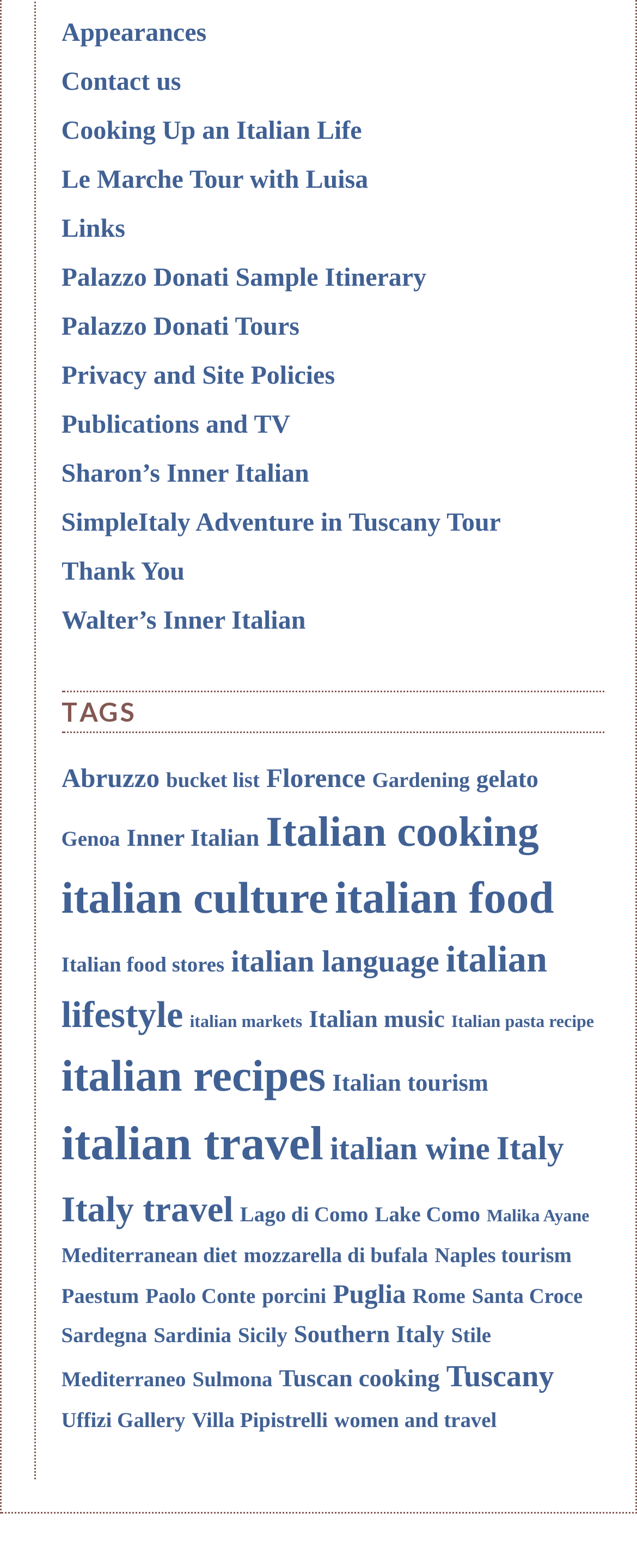Find the bounding box coordinates of the area that needs to be clicked in order to achieve the following instruction: "Click on 'Appearances'". The coordinates should be specified as four float numbers between 0 and 1, i.e., [left, top, right, bottom].

[0.096, 0.012, 0.324, 0.03]